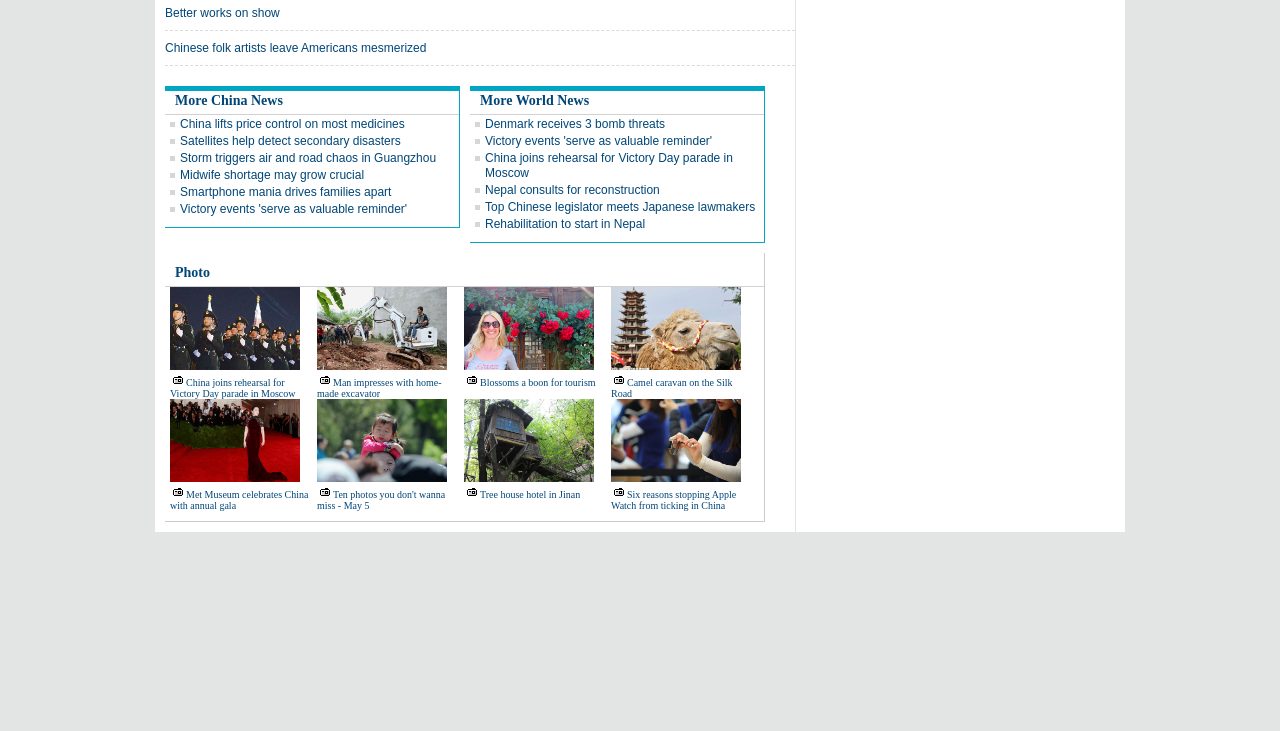What is the topic of the last link in the webpage?
Could you please answer the question thoroughly and with as much detail as possible?

The last link on the webpage has the text 'Six reasons stopping Apple Watch from ticking in China', which suggests that it is related to technology and business news.